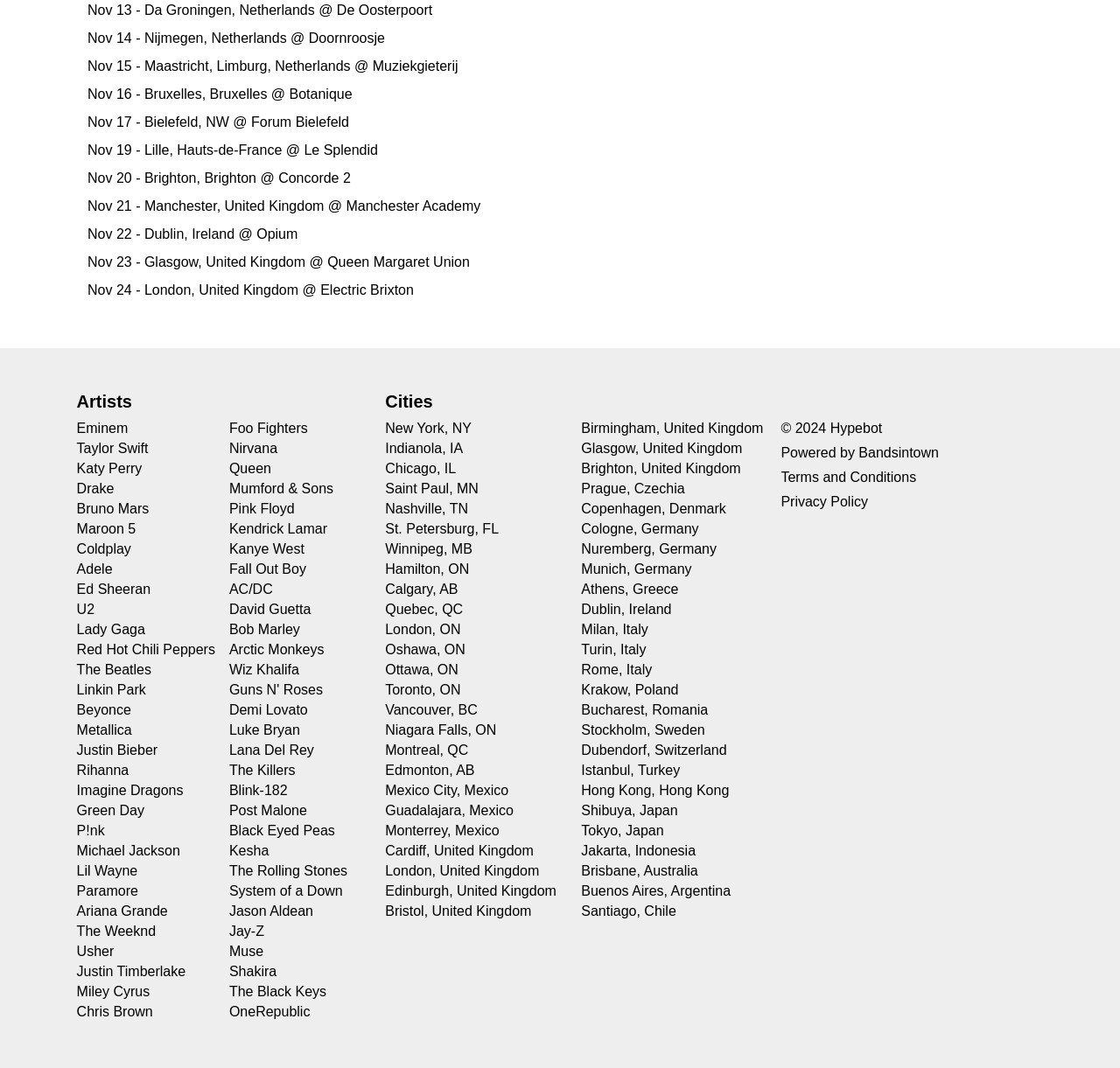Refer to the image and provide an in-depth answer to the question:
What is the first artist listed?

I looked at the links under the 'Artists' heading and found that the first link is 'Eminem', which is the first artist listed.